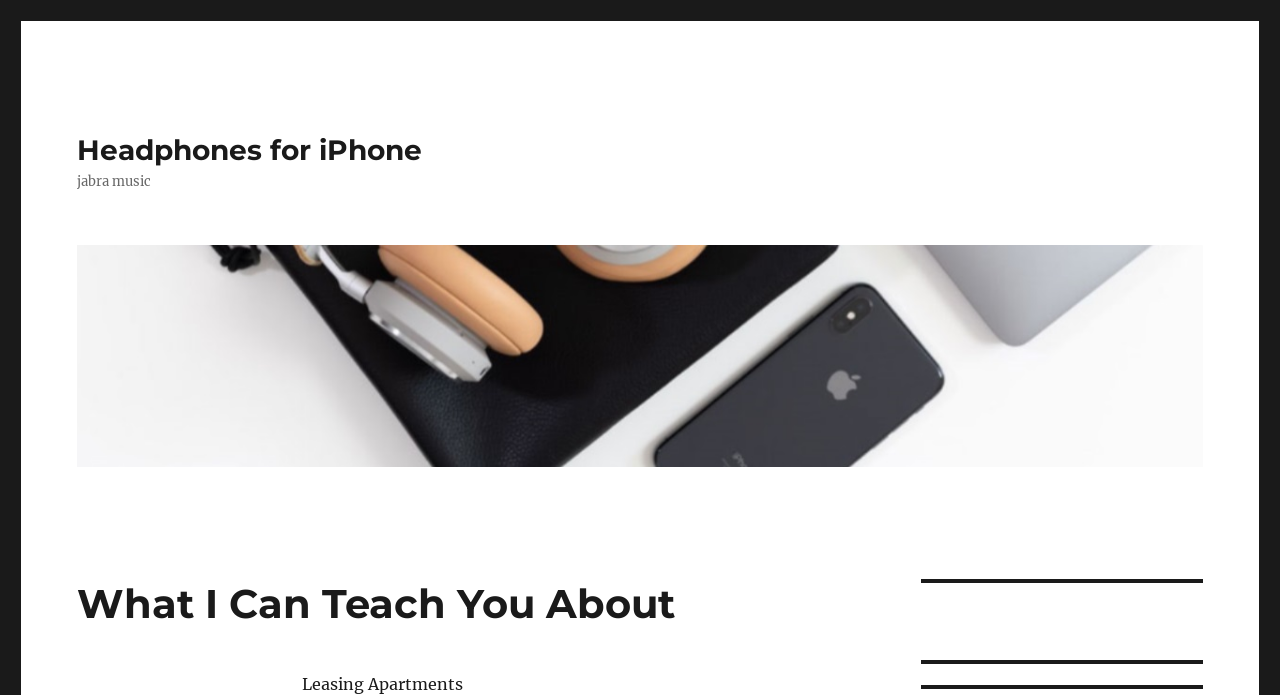Reply to the question with a single word or phrase:
How many images are on this webpage?

1